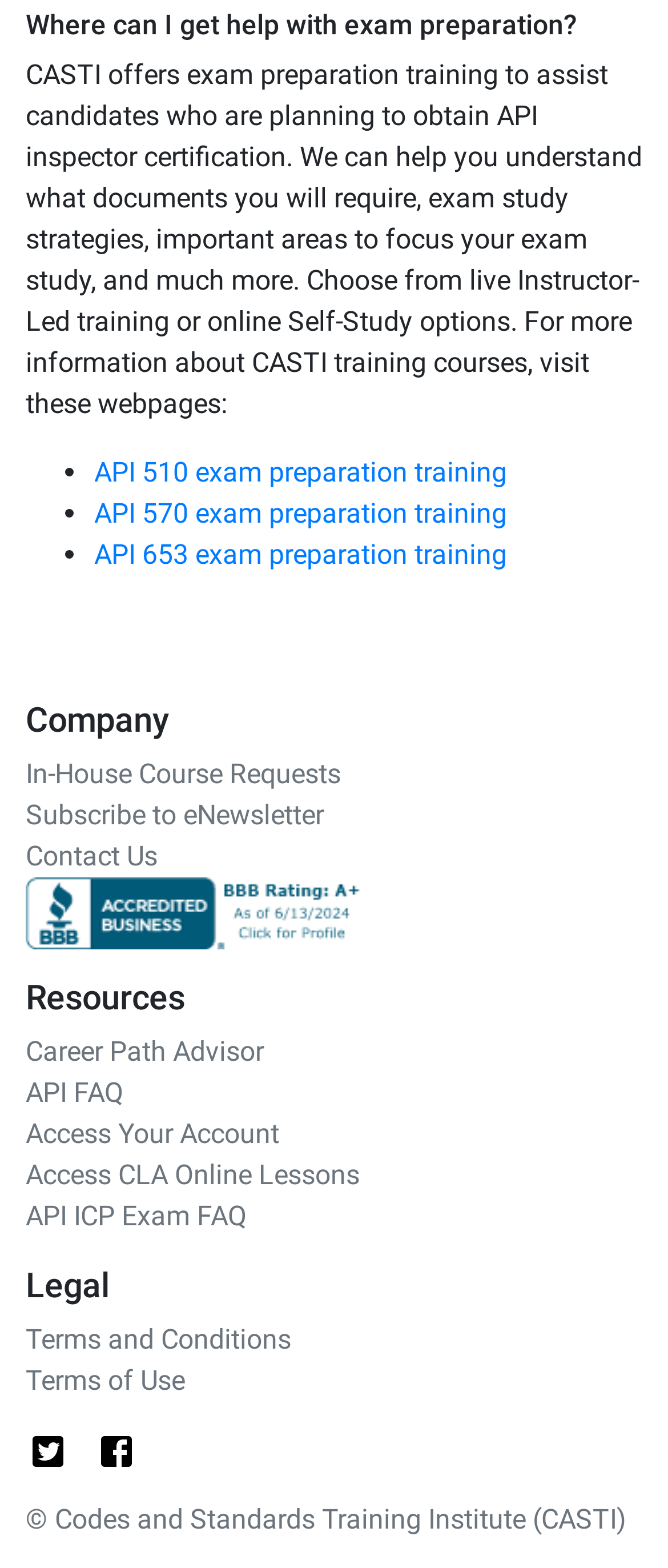What type of certification training does CASTI offer?
Please utilize the information in the image to give a detailed response to the question.

Based on the webpage content, CASTI offers exam preparation training to assist candidates who are planning to obtain API inspector certification. This information is provided in the StaticText element with the description 'CASTI offers exam preparation training to assist candidates who are planning to obtain API inspector certification...'.